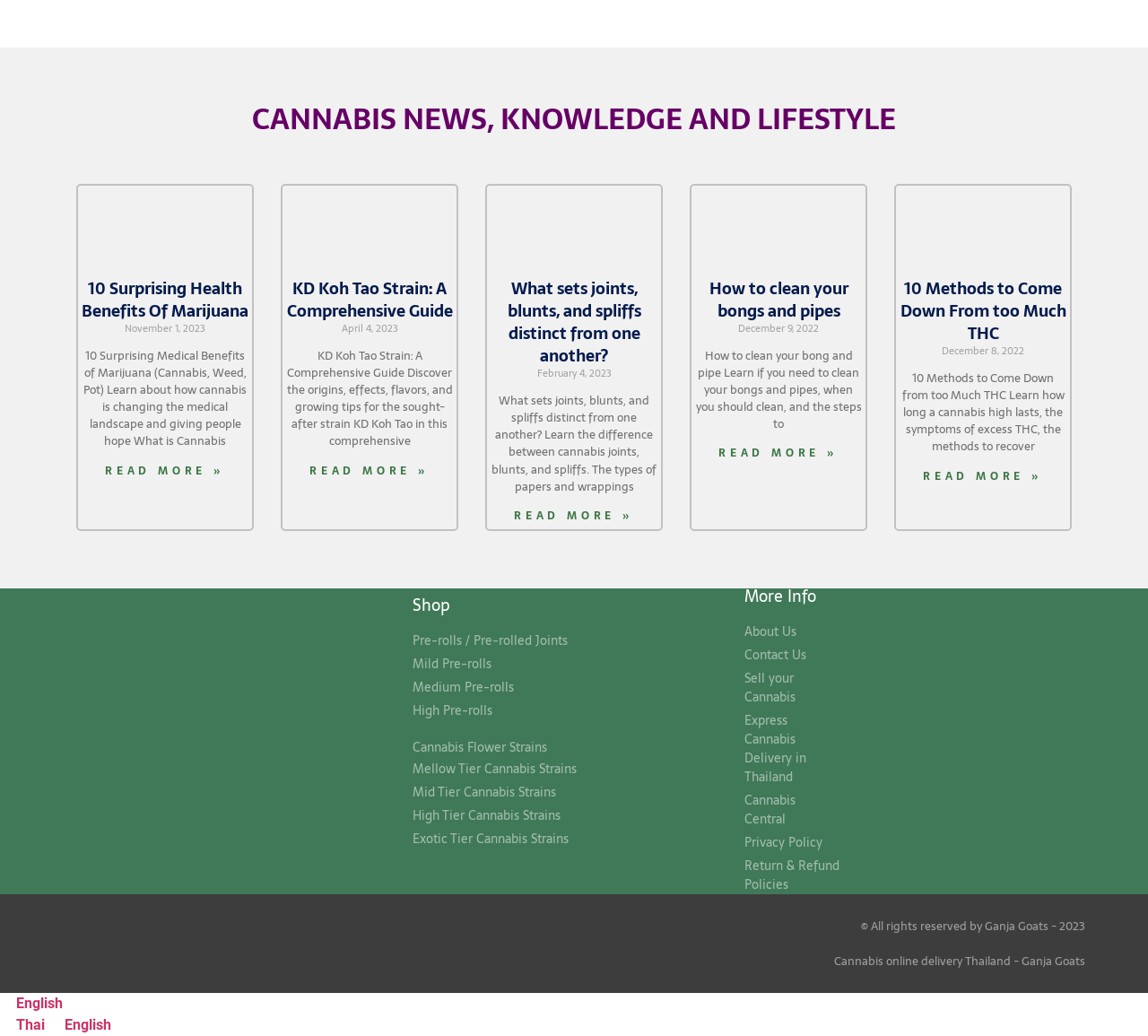Specify the bounding box coordinates of the area that needs to be clicked to achieve the following instruction: "Learn about What sets joints, blunts, and spliffs distinct from one another?".

[0.442, 0.265, 0.558, 0.356]